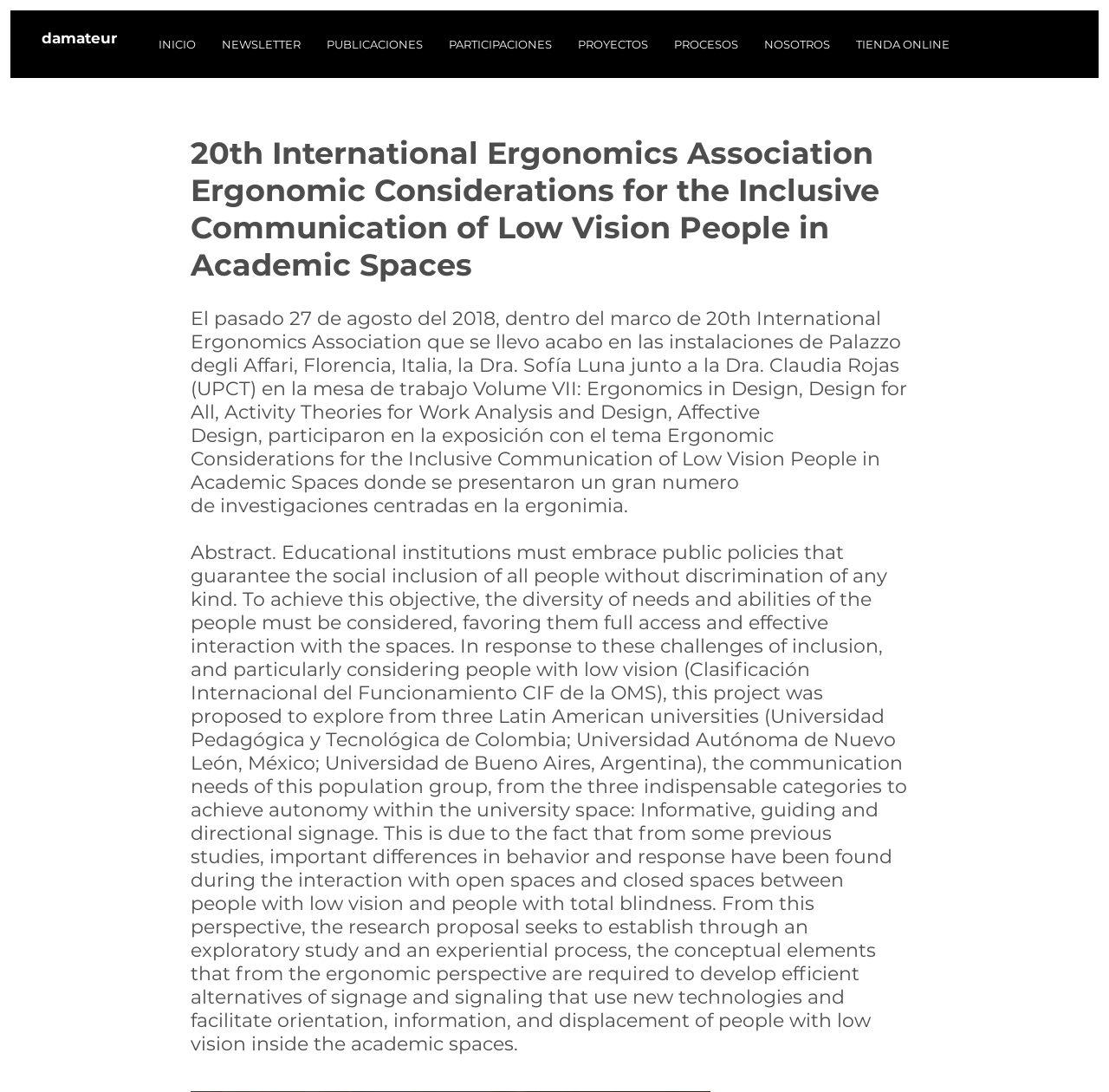What is the purpose of the research?
Please give a detailed and thorough answer to the question, covering all relevant points.

I read the abstract of the research and found that the purpose is to establish the conceptual elements required to develop efficient alternatives of signage and signaling that use new technologies and facilitate orientation, information, and displacement of people with low vision inside the academic spaces.